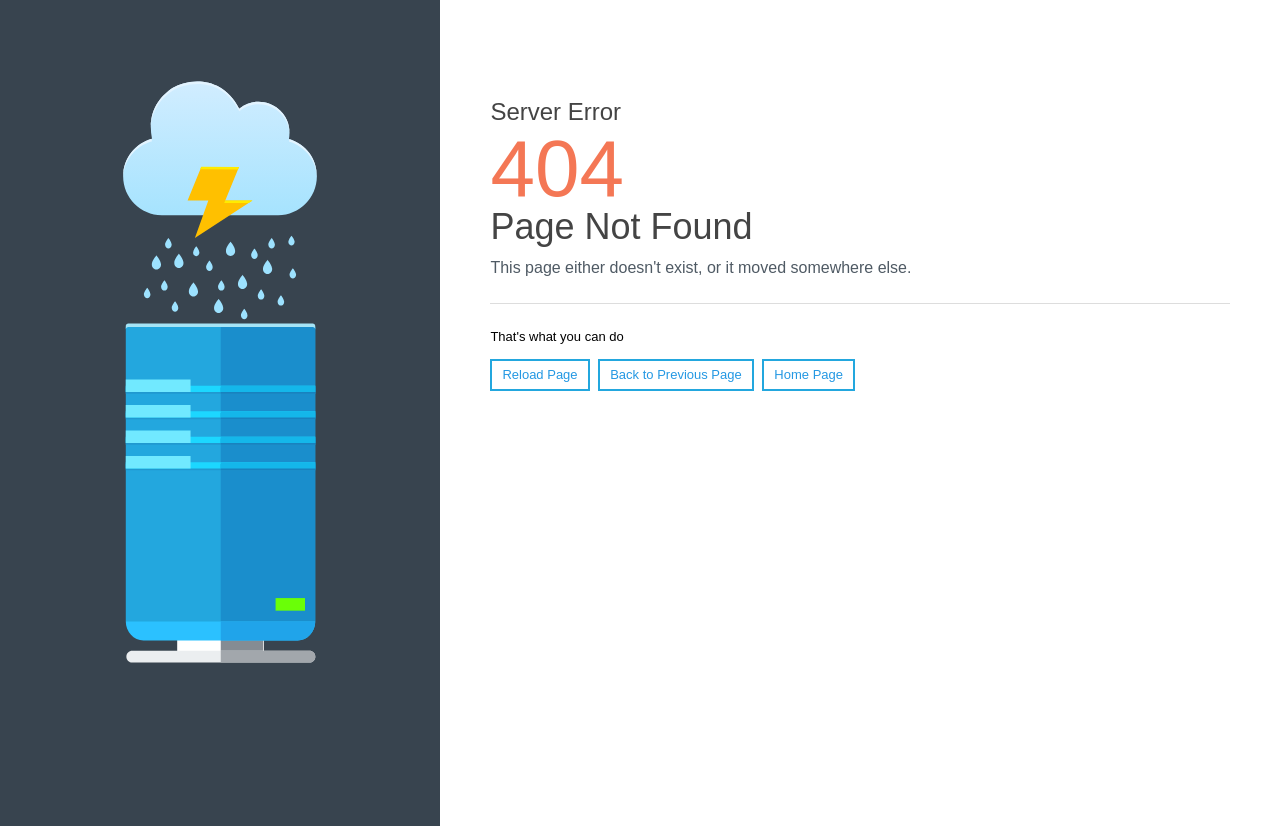Predict the bounding box coordinates for the UI element described as: "The Kids Creative Space". The coordinates should be four float numbers between 0 and 1, presented as [left, top, right, bottom].

None